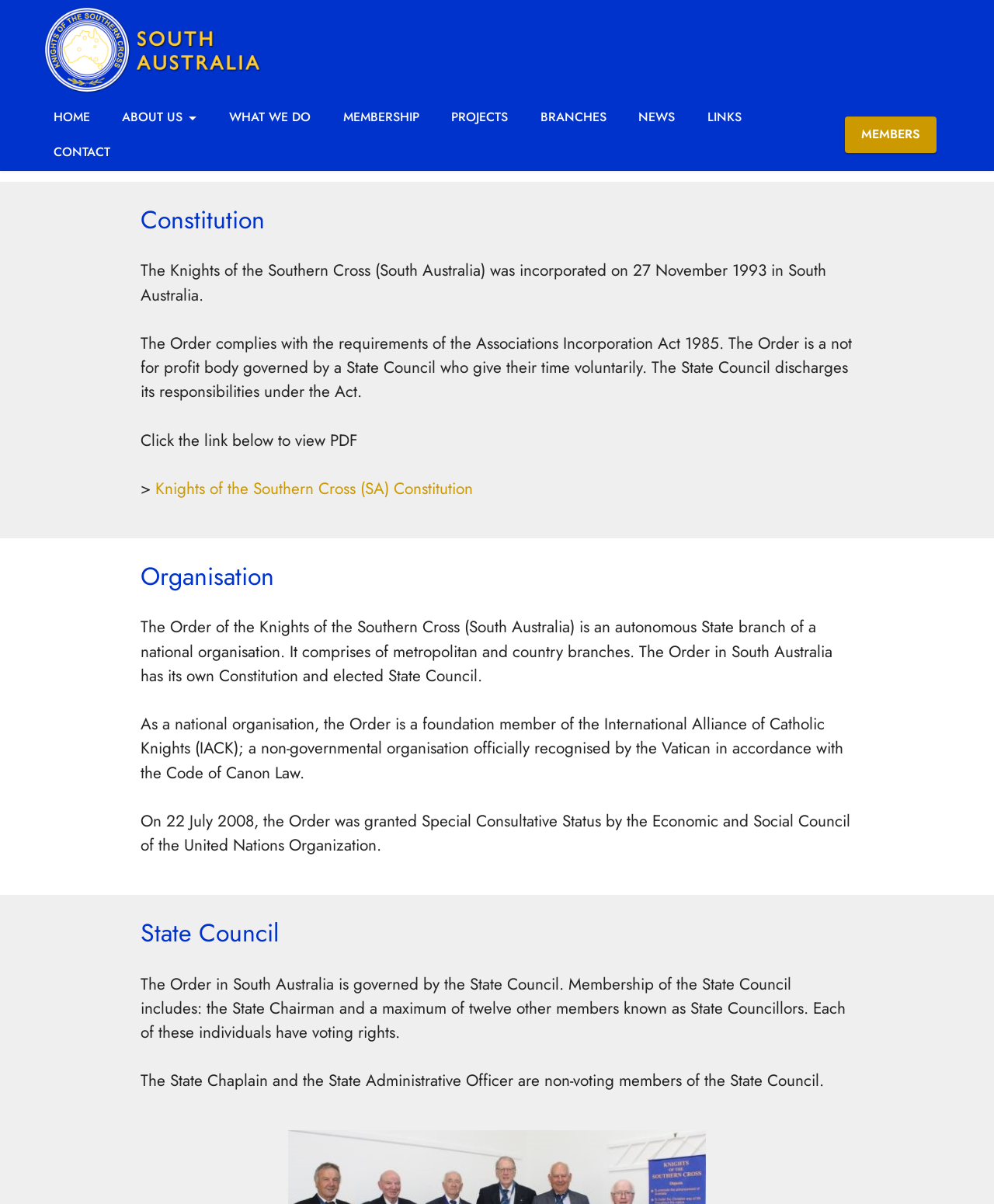Create a full and detailed caption for the entire webpage.

The webpage is about the Knights of the Southern Cross South Australia, a not-for-profit organization. At the top left corner, there is a logo of the organization, which is also a link to the homepage. Below the logo, there is a navigation menu with links to different sections of the website, including "HOME", "ABOUT US", "WHAT WE DO", "MEMBERSHIP", "PROJECTS", "BRANCHES", "NEWS", "LINKS", and "CONTACT".

The main content of the webpage is divided into three sections, each with a heading: "Constitution", "Organisation", and "State Council". The "Constitution" section provides information about the incorporation of the organization and its compliance with the Associations Incorporation Act 1985. There is a link to view the PDF of the constitution below the text.

The "Organisation" section describes the structure of the organization, including its autonomy as a state branch of a national organization and its membership in the International Alliance of Catholic Knights. It also mentions the organization's special consultative status with the United Nations Organization.

The "State Council" section explains the governance of the organization in South Australia, including the composition of the State Council and the roles of its members. There is also a mention of the State Chaplain and the State Administrative Officer as non-voting members of the State Council.

At the top right corner, there is a link to the "MEMBERS" section.